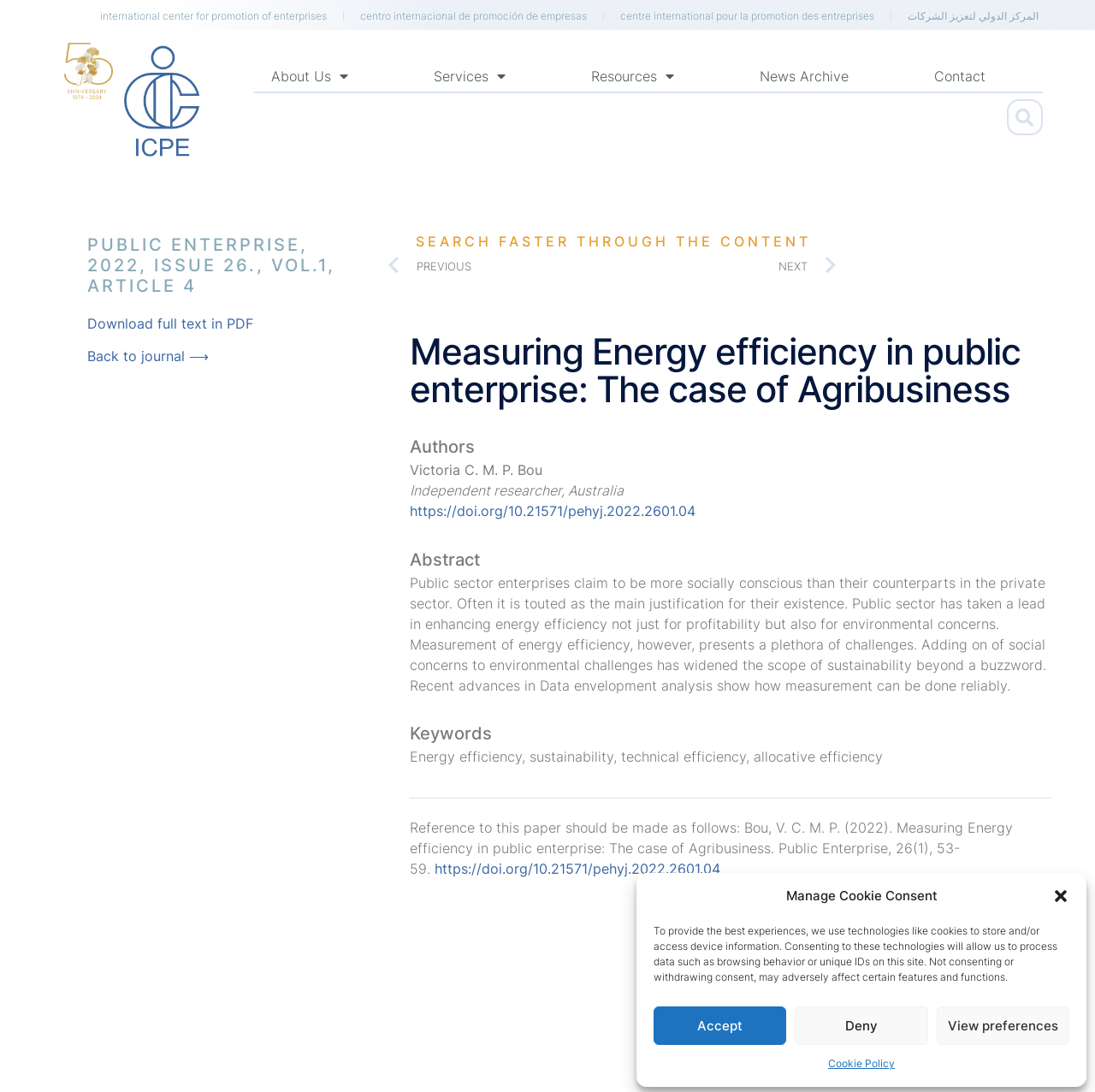Please identify the bounding box coordinates of the clickable region that I should interact with to perform the following instruction: "View previous article". The coordinates should be expressed as four float numbers between 0 and 1, i.e., [left, top, right, bottom].

[0.354, 0.235, 0.559, 0.253]